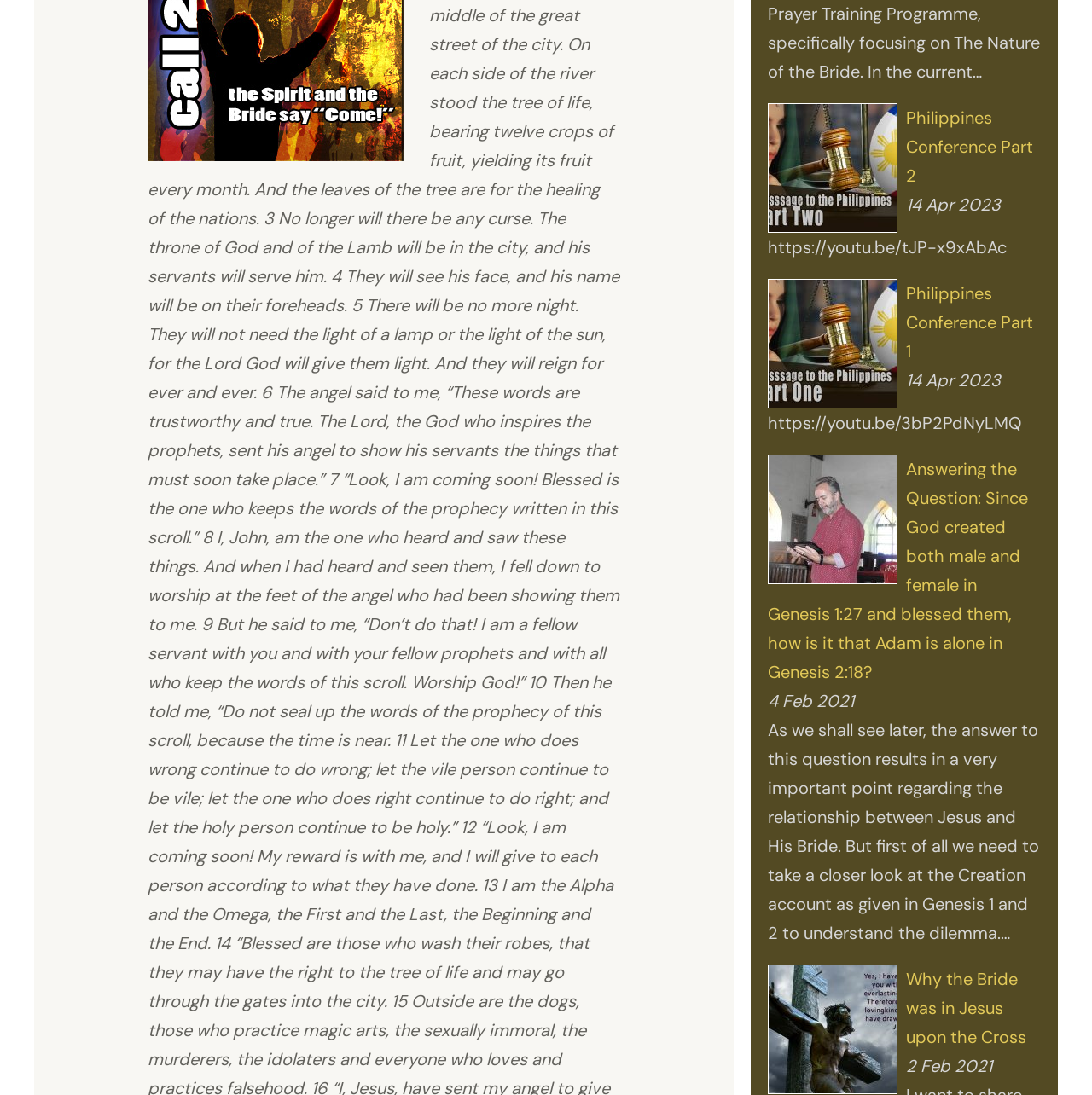Based on the description "Philippines Conference Part 2", find the bounding box of the specified UI element.

[0.83, 0.097, 0.946, 0.171]